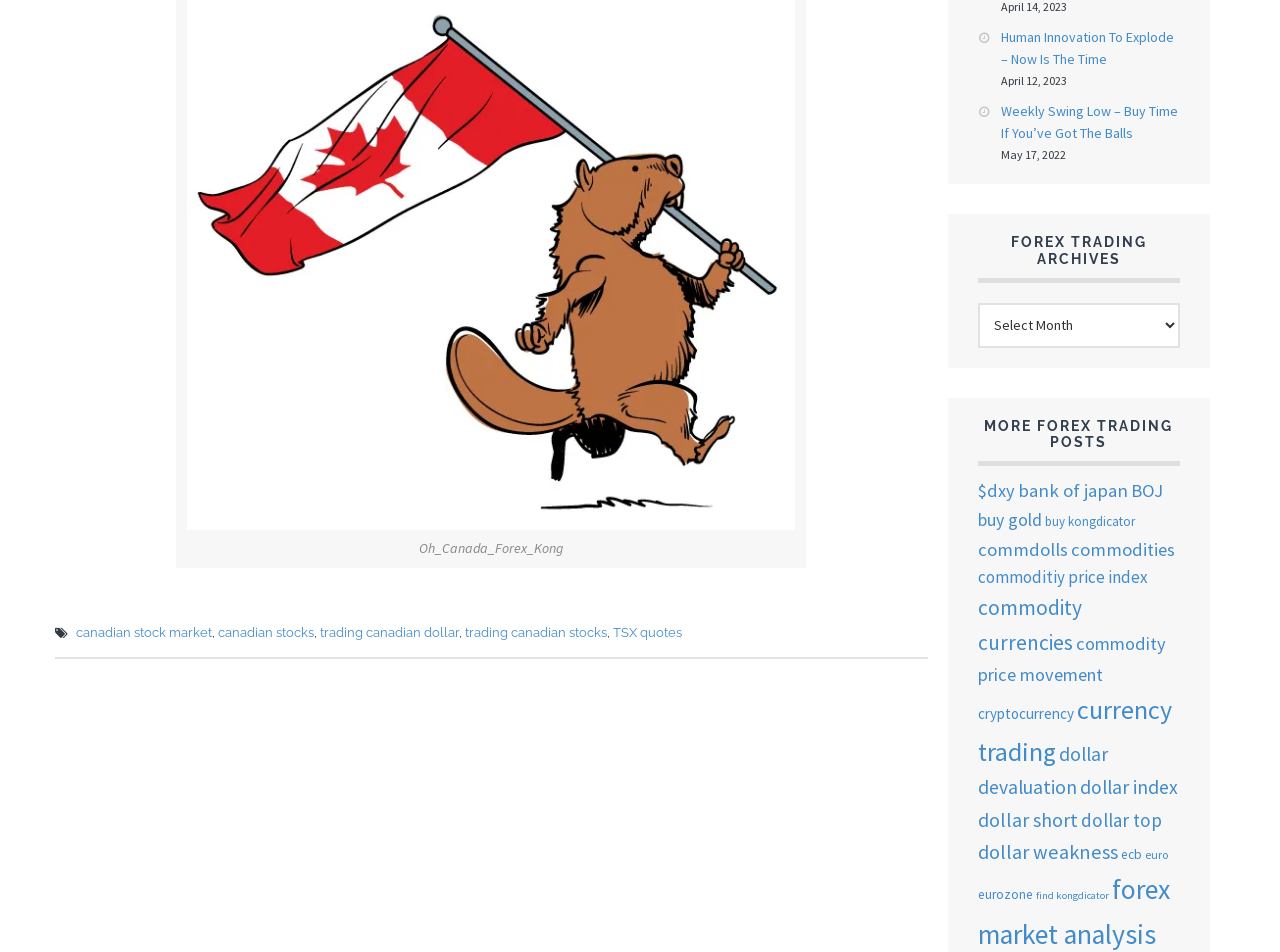Use one word or a short phrase to answer the question provided: 
What is the date of the article 'Human Innovation To Explode – Now Is The Time'?

April 12, 2023